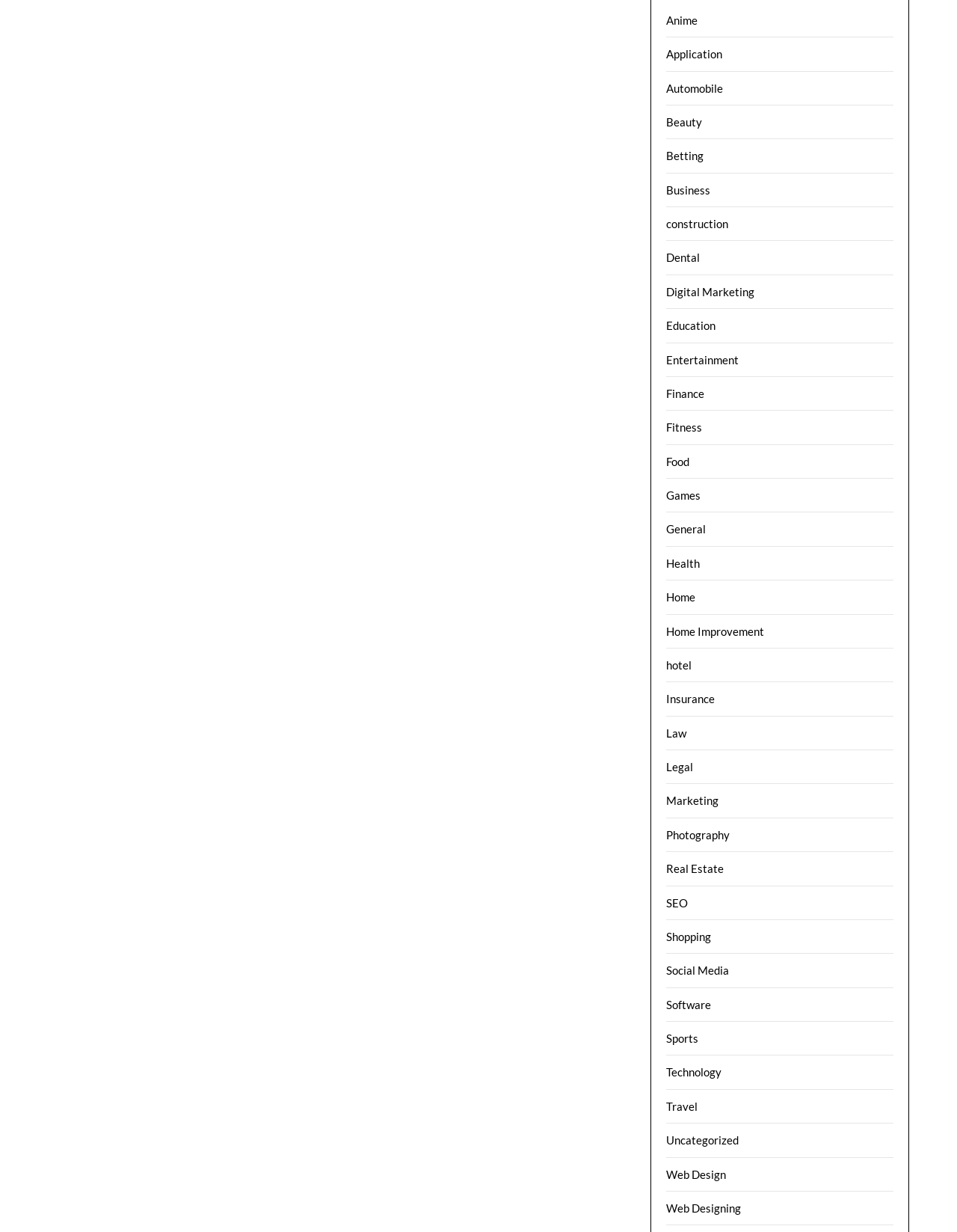Locate the bounding box for the described UI element: "Health". Ensure the coordinates are four float numbers between 0 and 1, formatted as [left, top, right, bottom].

[0.696, 0.452, 0.732, 0.463]